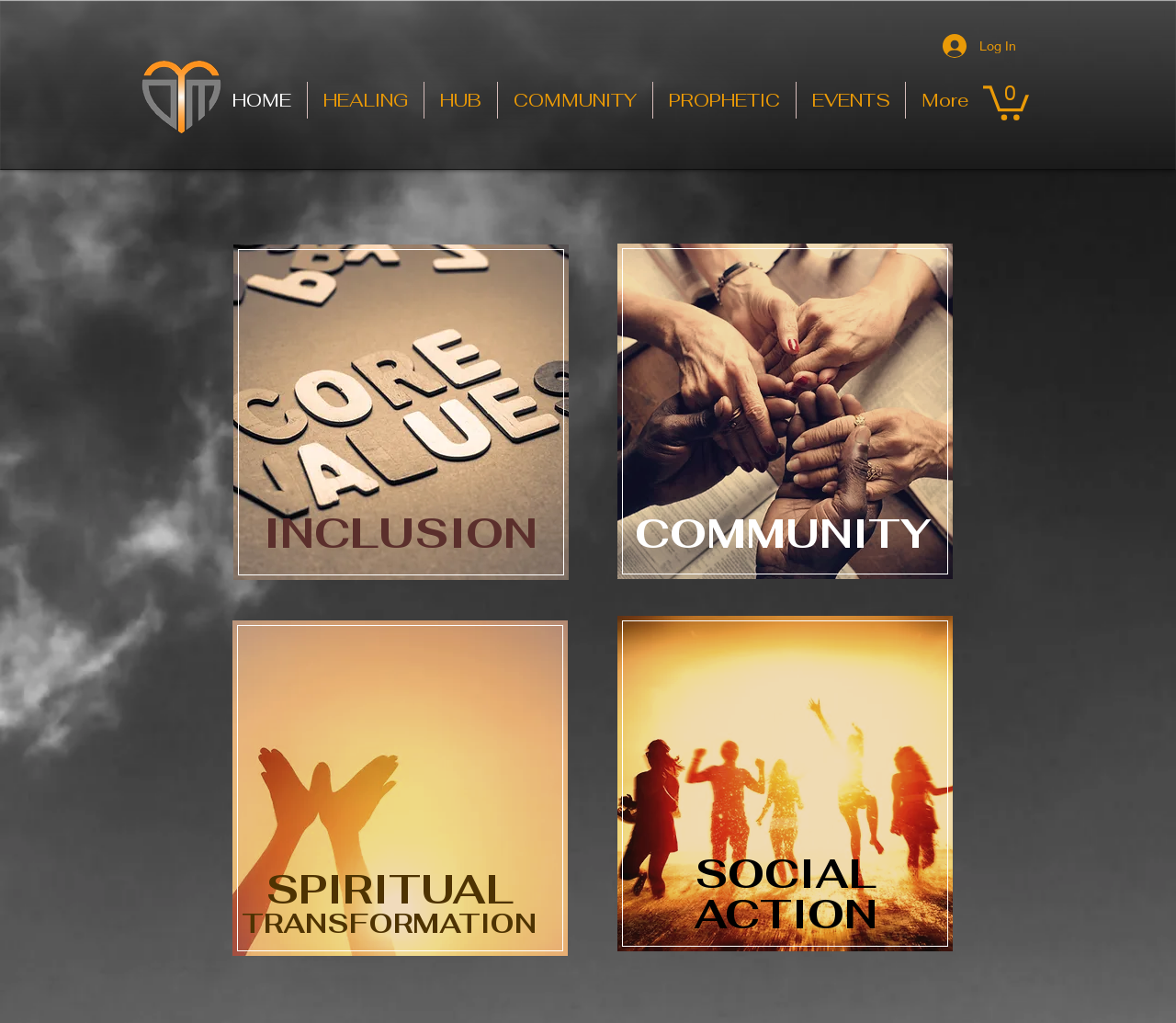Answer succinctly with a single word or phrase:
What is the theme of the first image?

Core Values